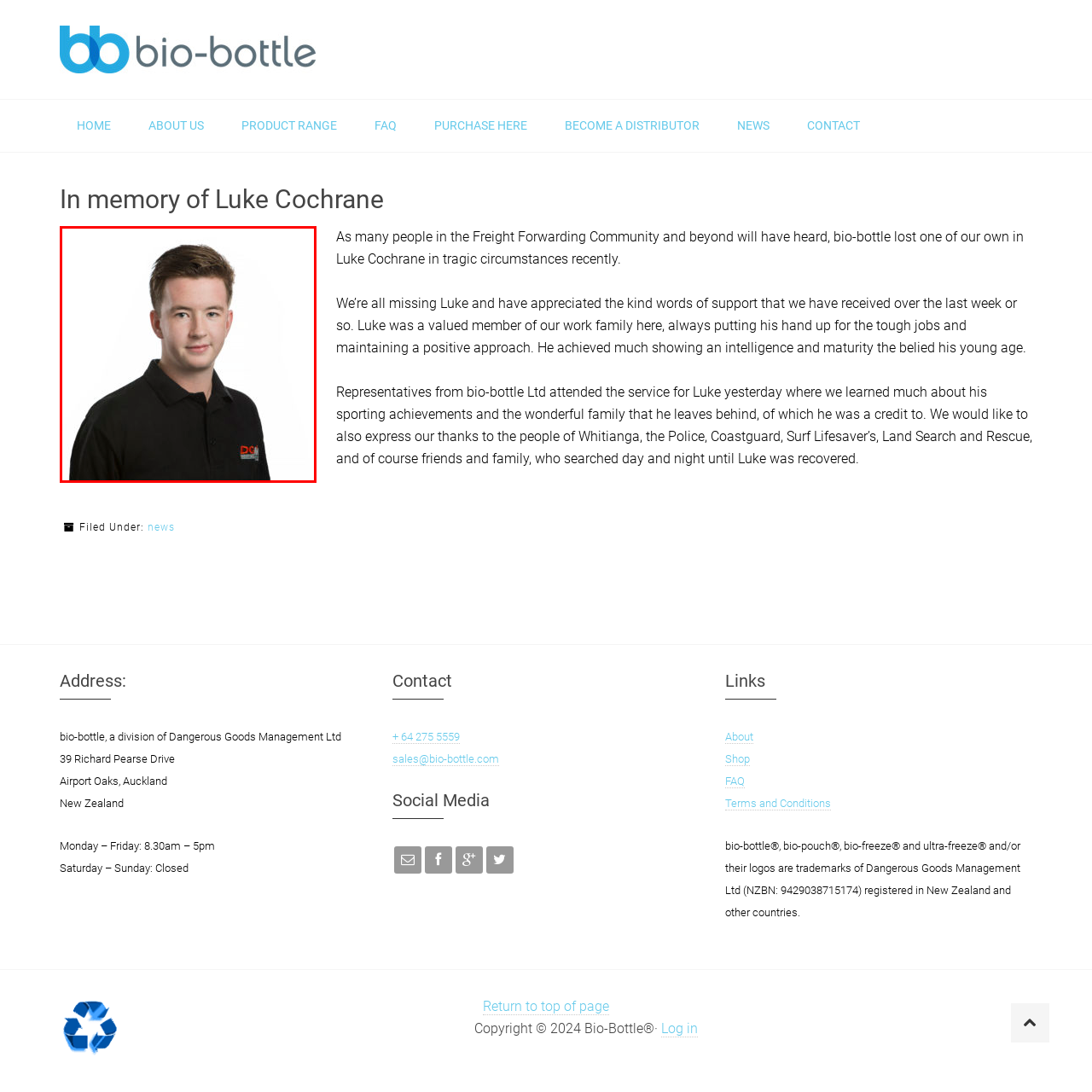Observe the highlighted image and answer the following: What is written on the logo on the left chest area?

DCM